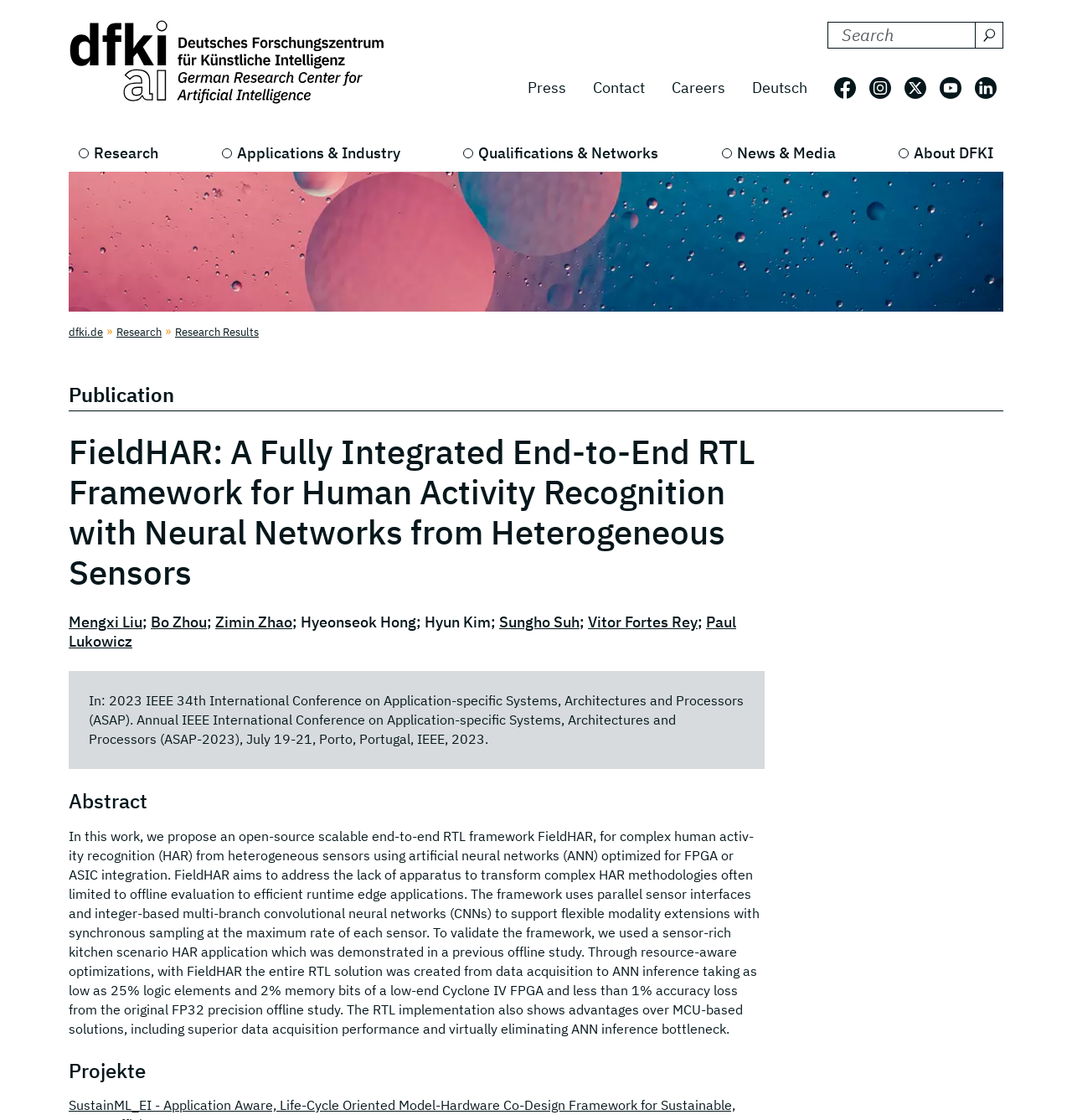Please indicate the bounding box coordinates for the clickable area to complete the following task: "Visit the author Mengxi Liu's page". The coordinates should be specified as four float numbers between 0 and 1, i.e., [left, top, right, bottom].

[0.064, 0.547, 0.133, 0.564]